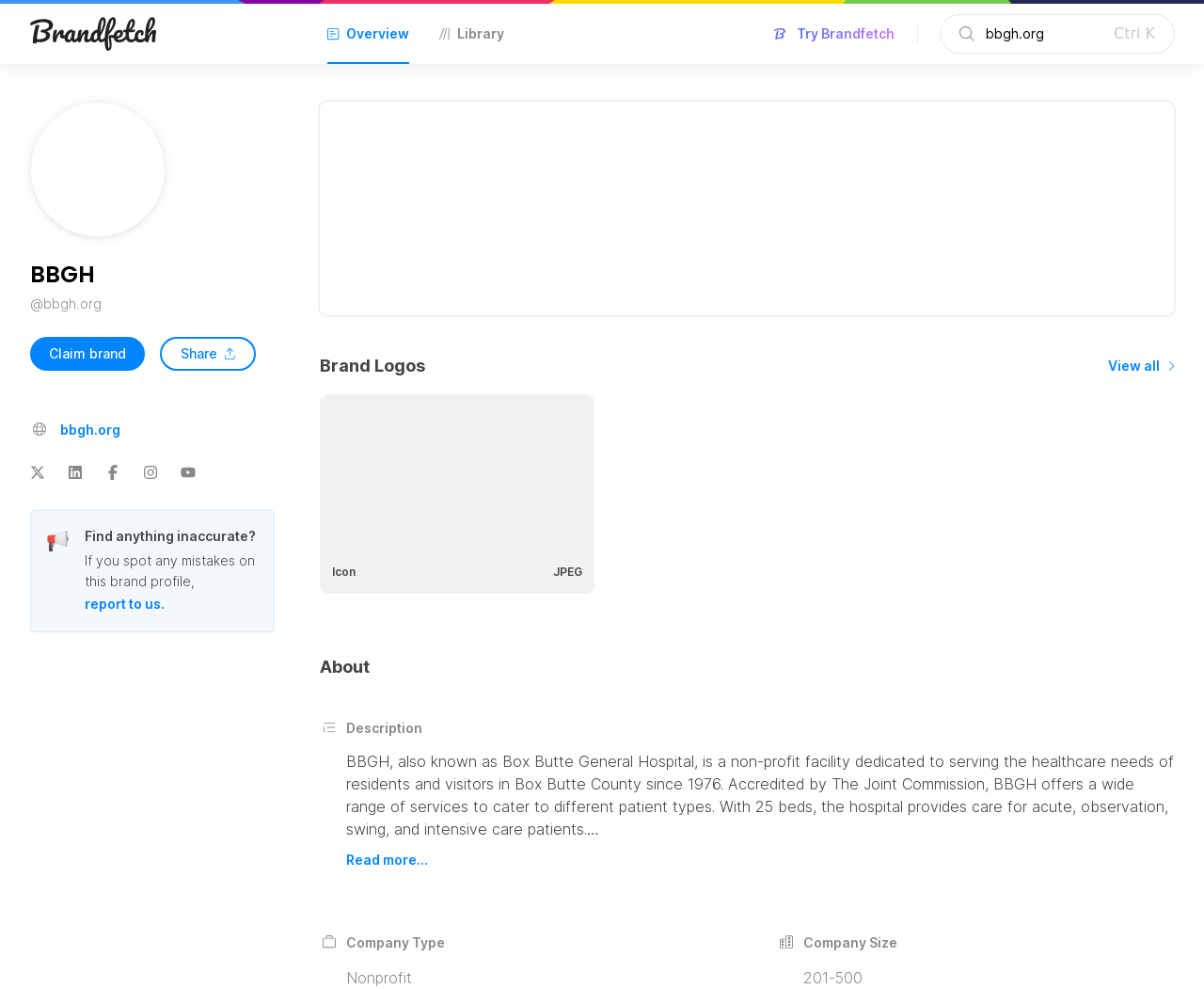From the element description View all, predict the bounding box coordinates of the UI element. The coordinates must be specified in the format (top-left x, top-left y, bottom-right x, bottom-right y) and should be within the 0 to 1 range.

[0.92, 0.358, 0.975, 0.382]